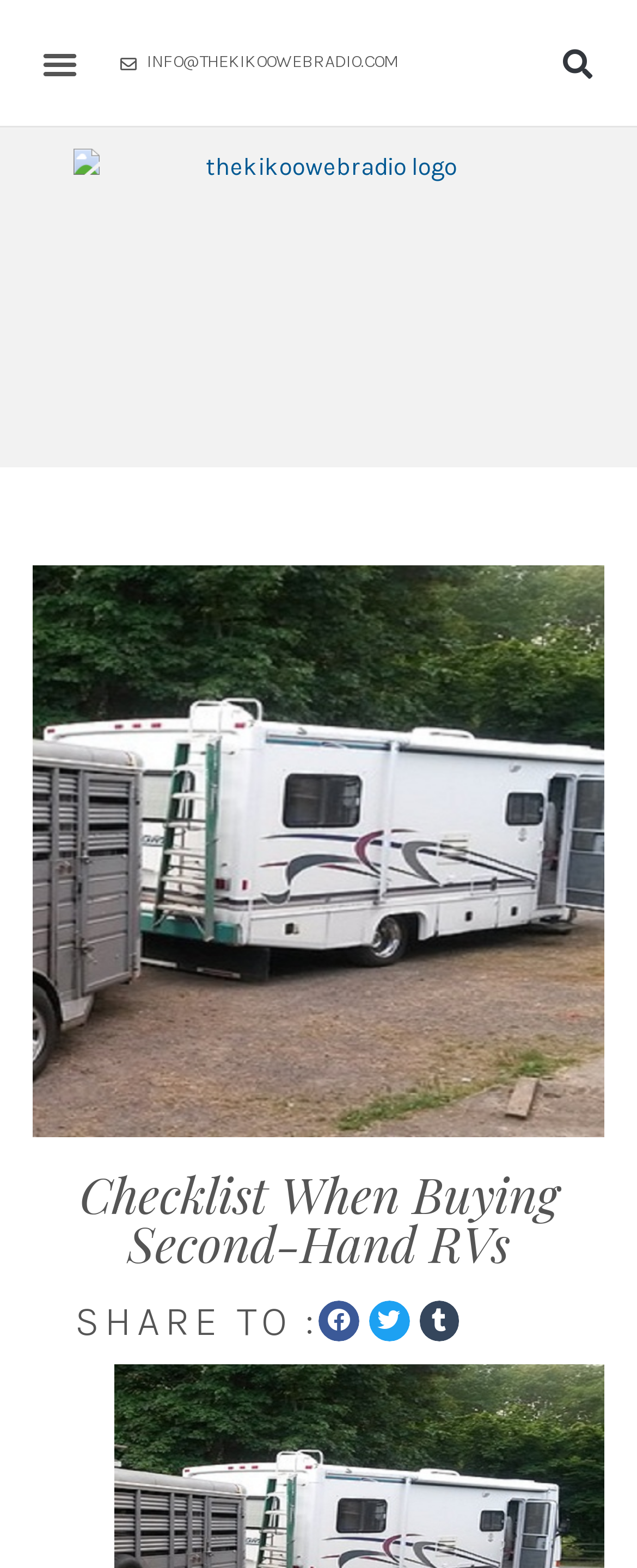What type of vehicle is shown in the image?
Refer to the screenshot and answer in one word or phrase.

RV Van